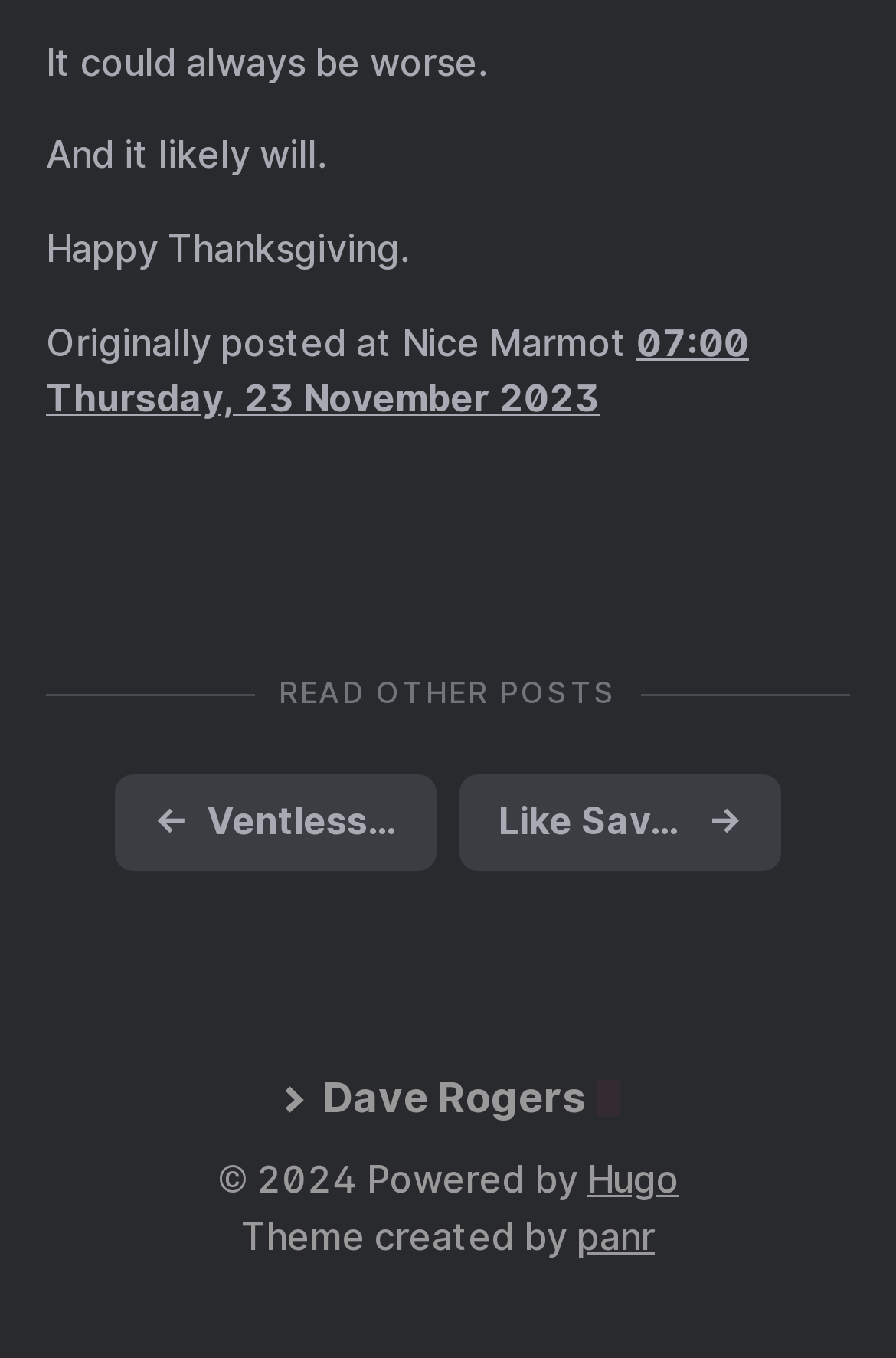Answer the question using only a single word or phrase: 
What is the purpose of the separator?

To separate sections